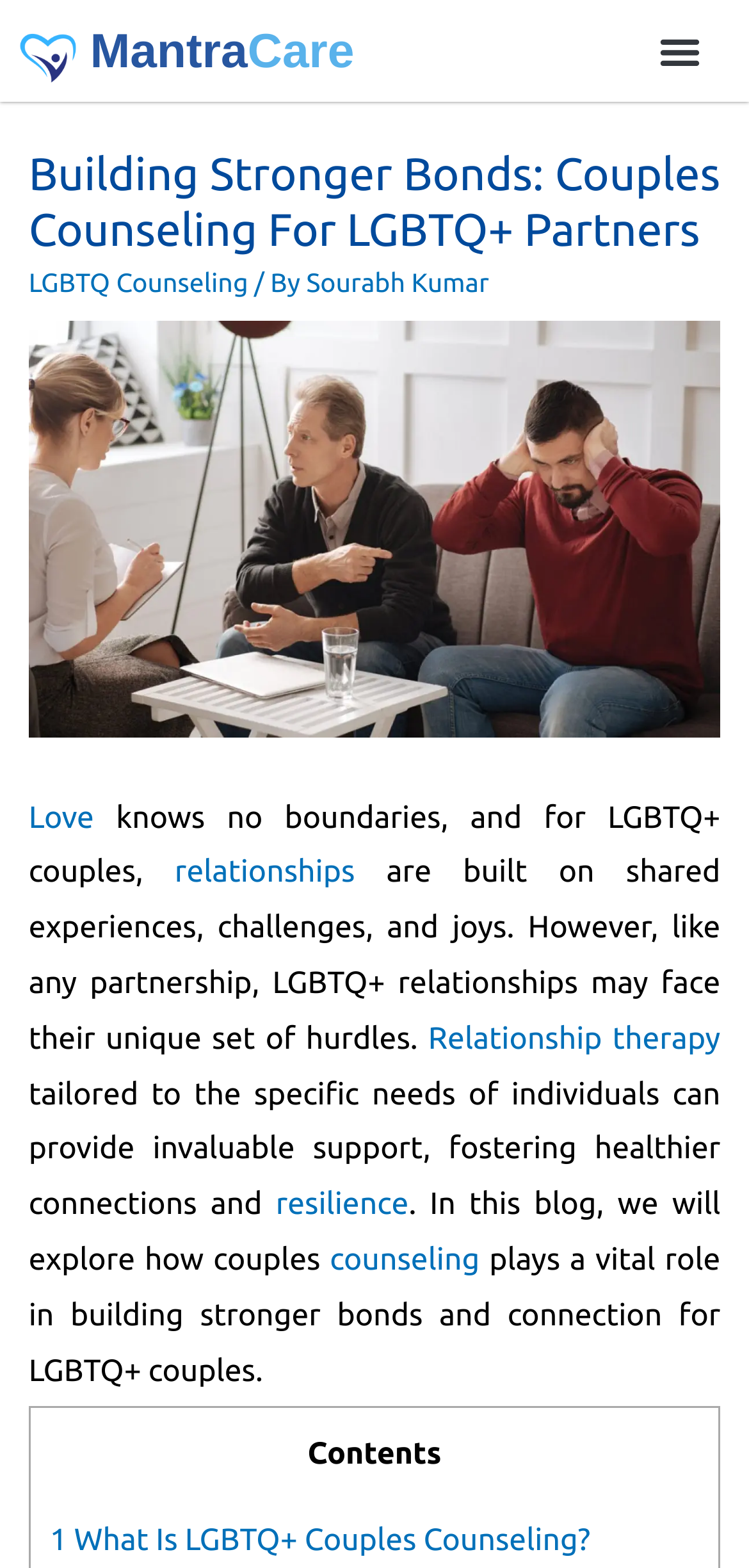For the given element description LGBTQ Counseling, determine the bounding box coordinates of the UI element. The coordinates should follow the format (top-left x, top-left y, bottom-right x, bottom-right y) and be within the range of 0 to 1.

[0.038, 0.17, 0.331, 0.189]